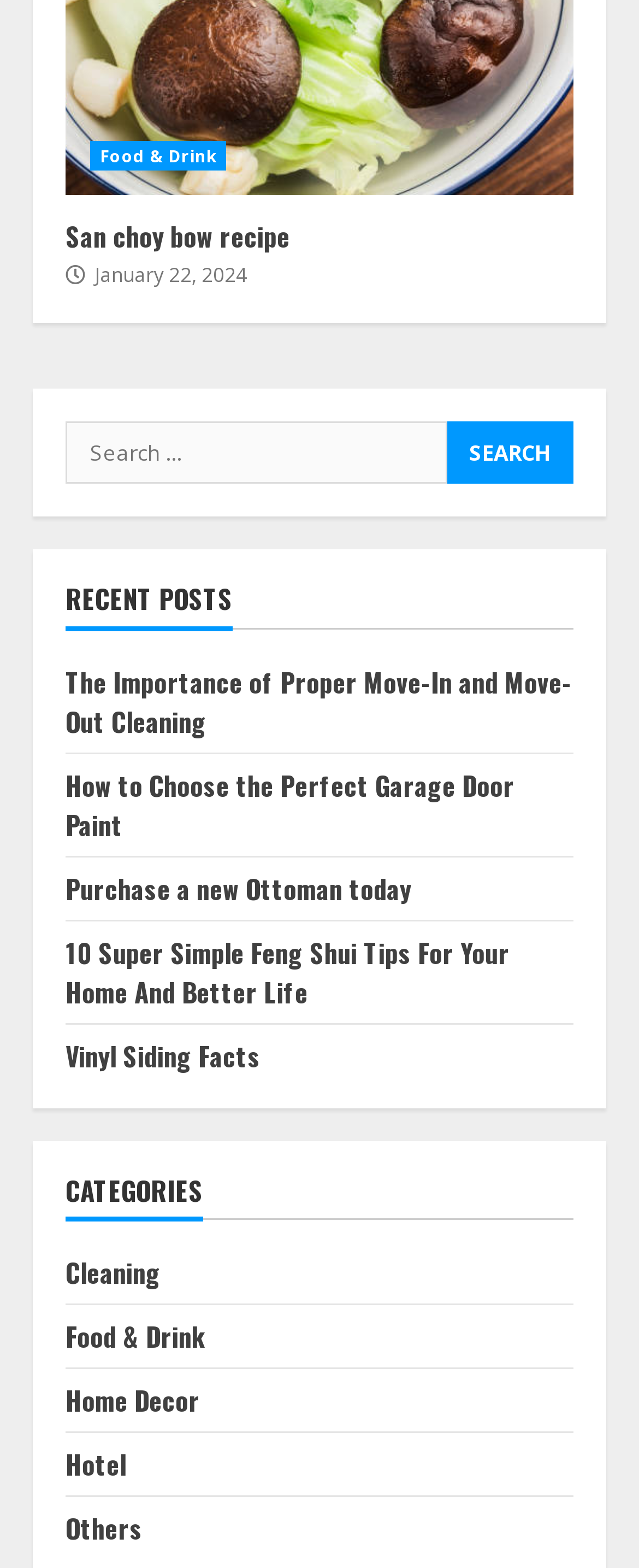Find the bounding box coordinates of the clickable element required to execute the following instruction: "View recent posts". Provide the coordinates as four float numbers between 0 and 1, i.e., [left, top, right, bottom].

[0.103, 0.372, 0.897, 0.401]